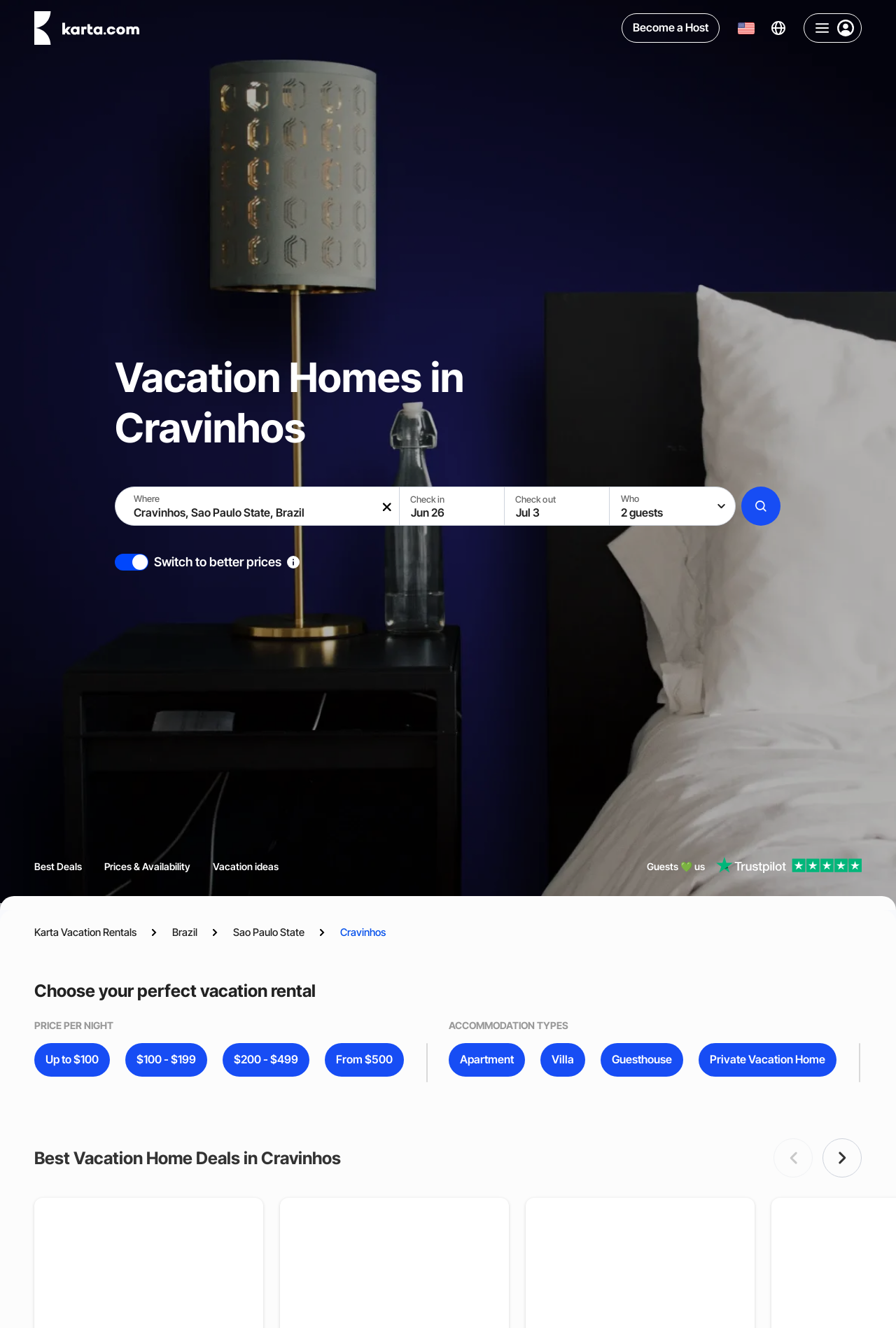Please determine the bounding box coordinates for the UI element described here. Use the format (top-left x, top-left y, bottom-right x, bottom-right y) with values bounded between 0 and 1: parent_node: Switch to better prices

[0.128, 0.417, 0.166, 0.43]